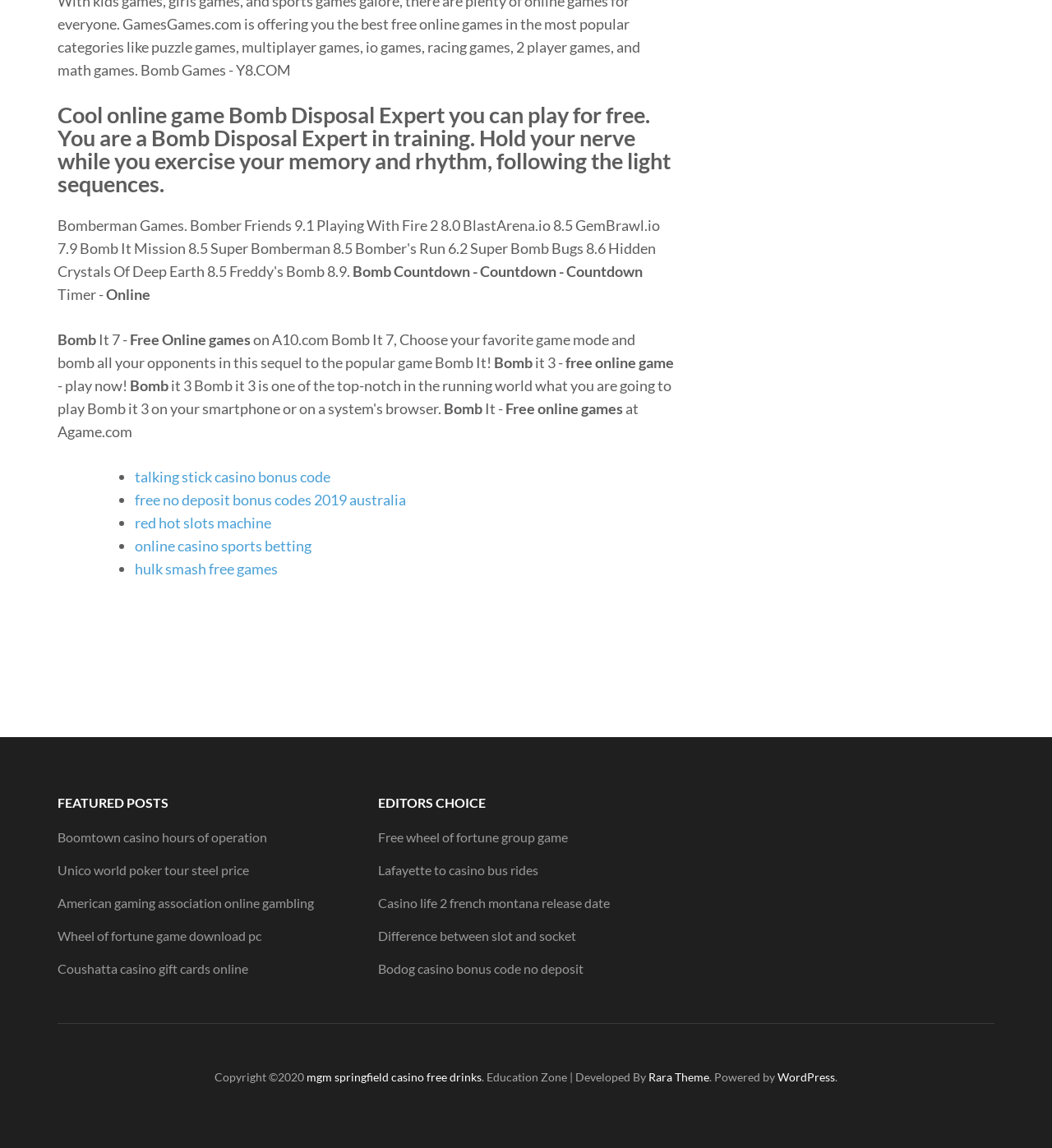What type of game is Bomb Disposal Expert?
Please provide a comprehensive and detailed answer to the question.

The webpage has a heading that says 'Cool online game Bomb Disposal Expert you can play for free.' This suggests that Bomb Disposal Expert is an online game that can be played for free.